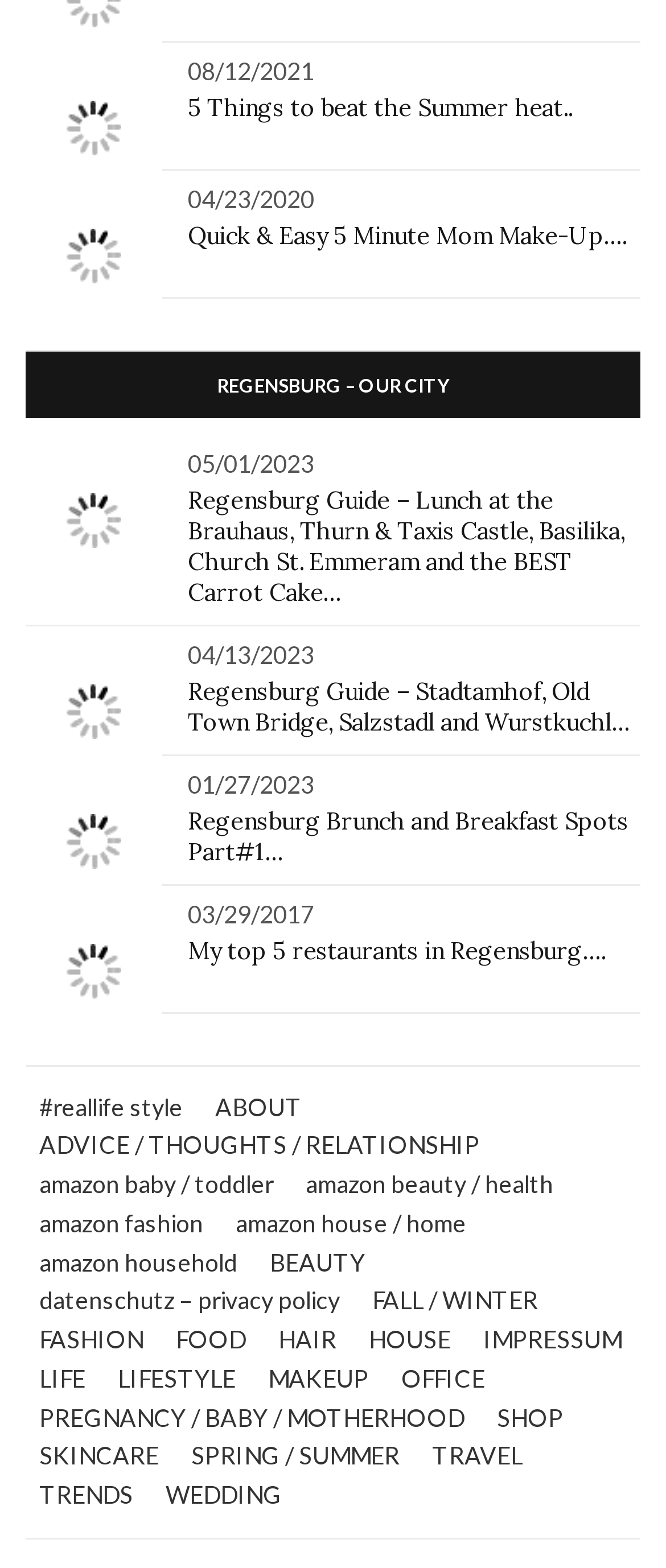Provide a short, one-word or phrase answer to the question below:
What is the title of the second article?

Quick & Easy 5 Minute Mom Make-Up…